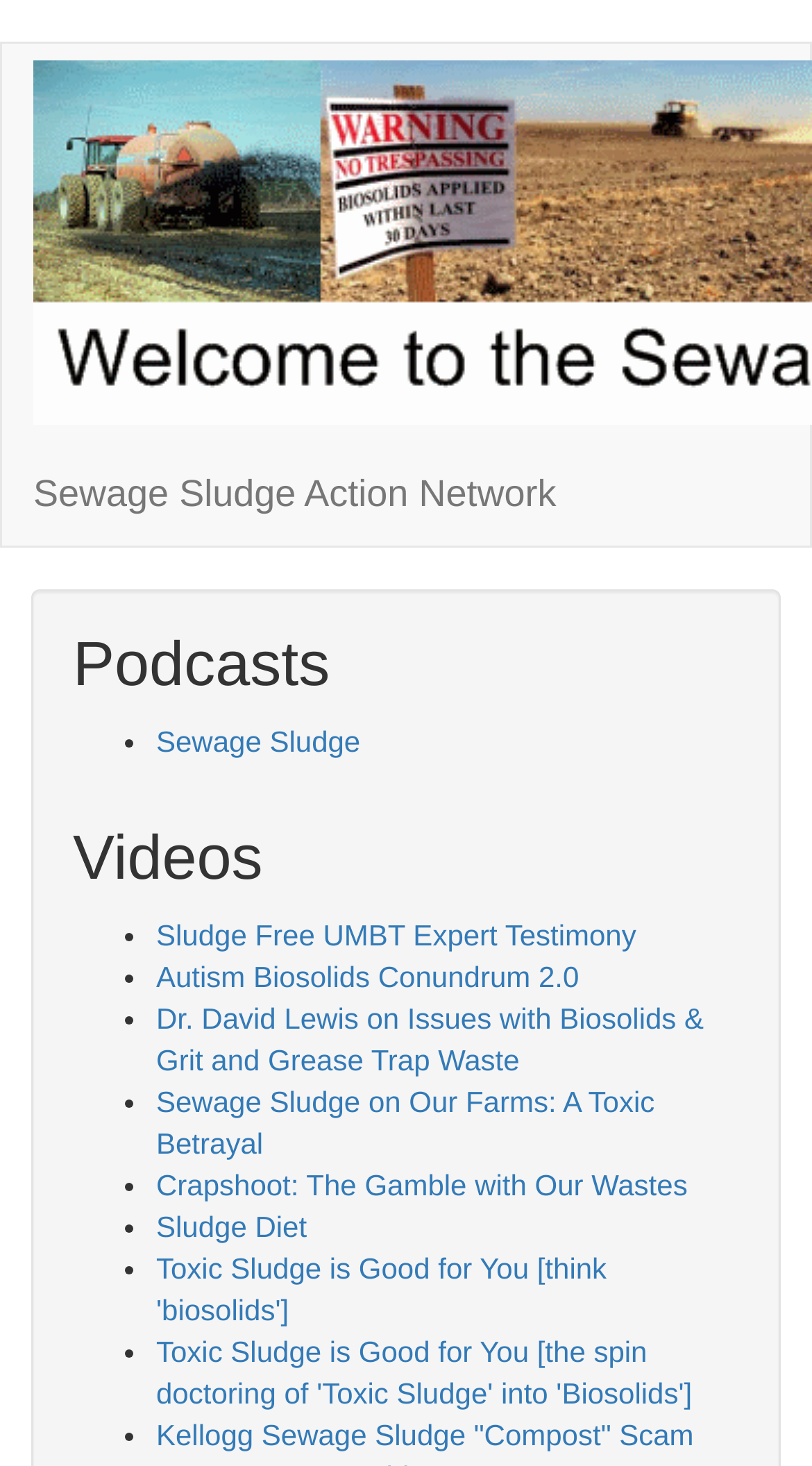What is the title of the first video listed?
Provide an in-depth and detailed explanation in response to the question.

The first video listed under 'Videos' is 'Sludge Free UMBT Expert Testimony', which can be found by looking at the links under the heading 'Videos'.